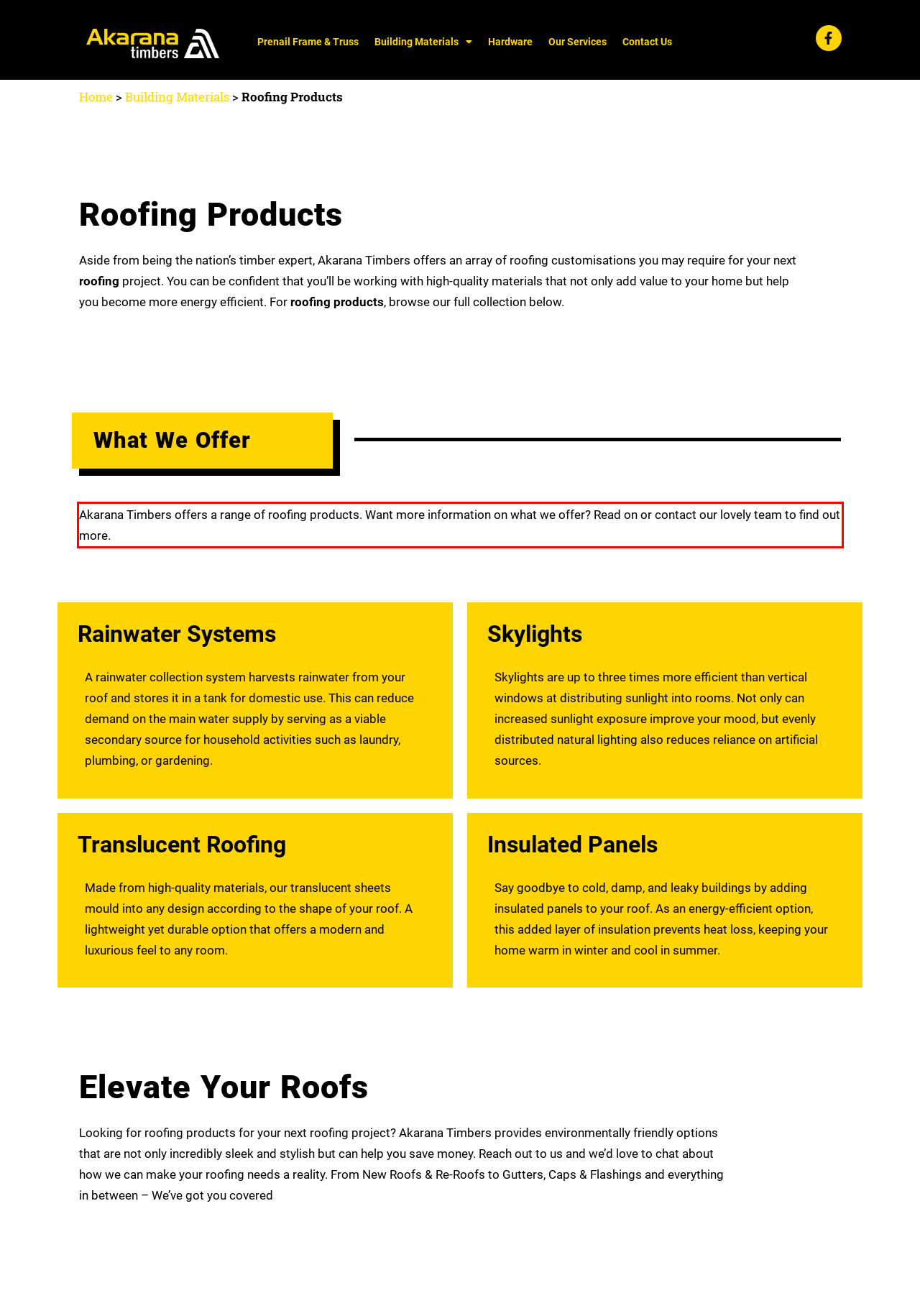Analyze the screenshot of the webpage that features a red bounding box and recognize the text content enclosed within this red bounding box.

Akarana Timbers offers a range of roofing products. Want more information on what we offer? Read on or contact our lovely team to find out more.